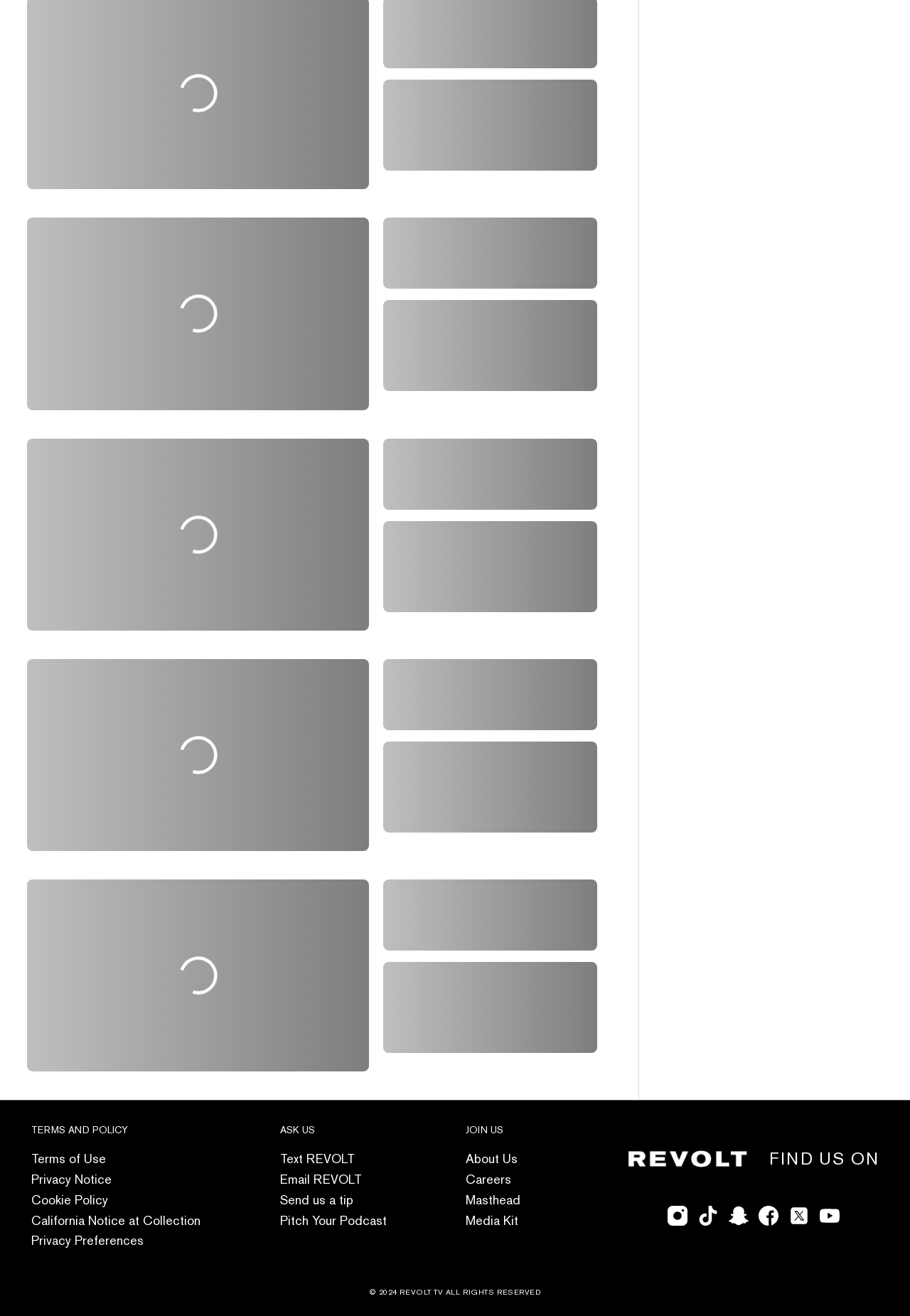Could you find the bounding box coordinates of the clickable area to complete this instruction: "Click Text REVOLT"?

[0.308, 0.82, 0.39, 0.832]